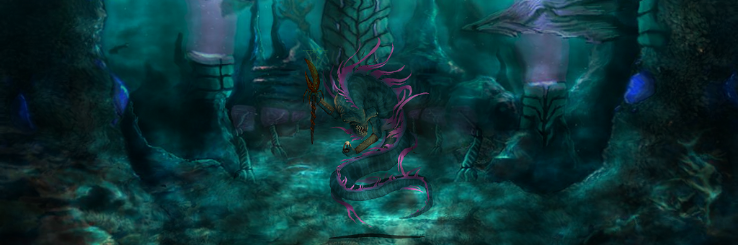Use a single word or phrase to answer the question: 
What is the purpose of the serpentine creature?

Guardian of the ocean's depths